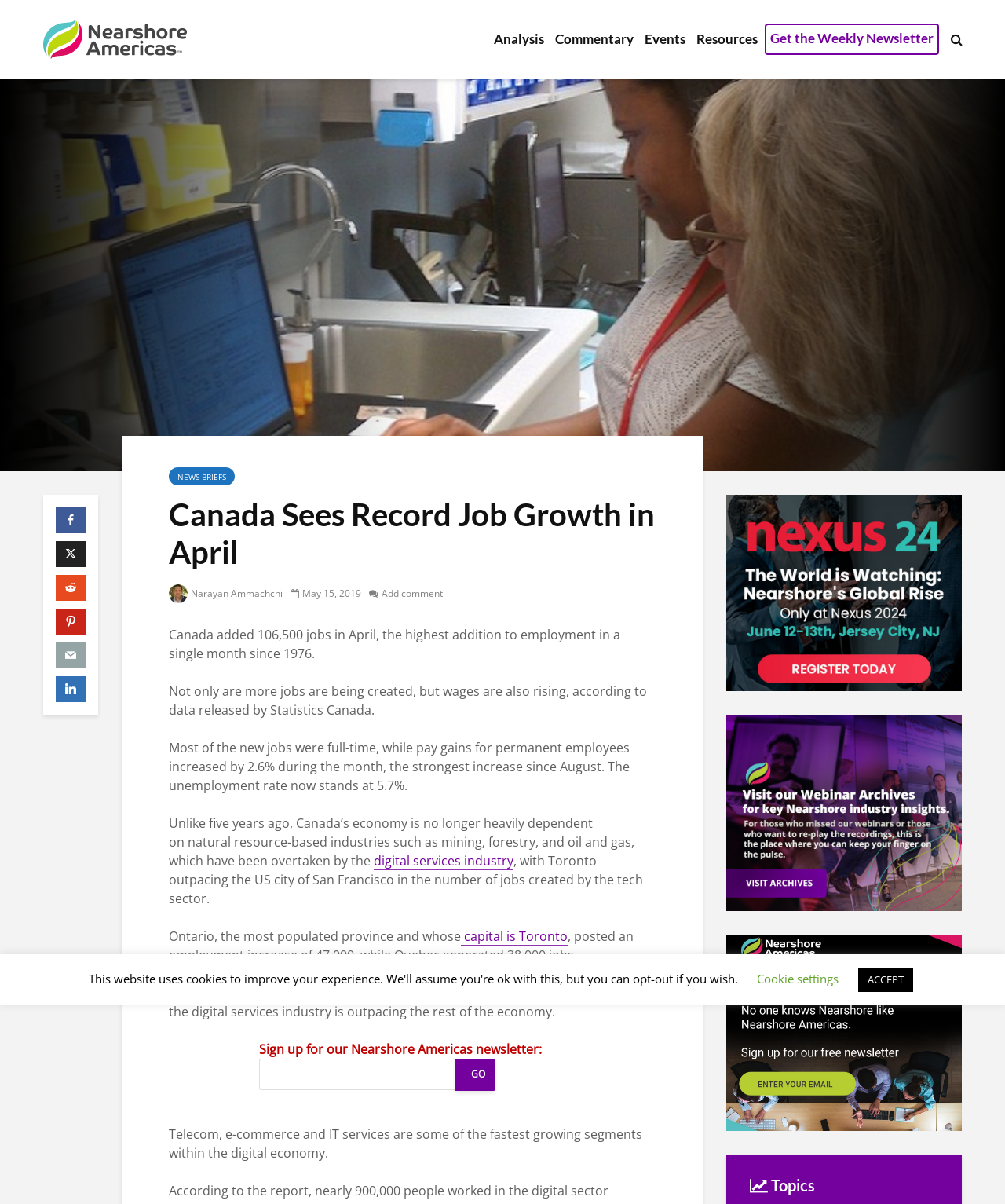Which city outpaced San Francisco in the number of jobs created by the tech sector?
Examine the image closely and answer the question with as much detail as possible.

The answer can be found in the paragraph that starts with 'Unlike five years ago, Canada’s economy is no longer heavily dependent on natural resource-based industries such as mining, forestry, and oil and gas, which have been overtaken by the digital services industry, with Toronto outpacing the US city of San Francisco in the number of jobs created by the tech sector.'